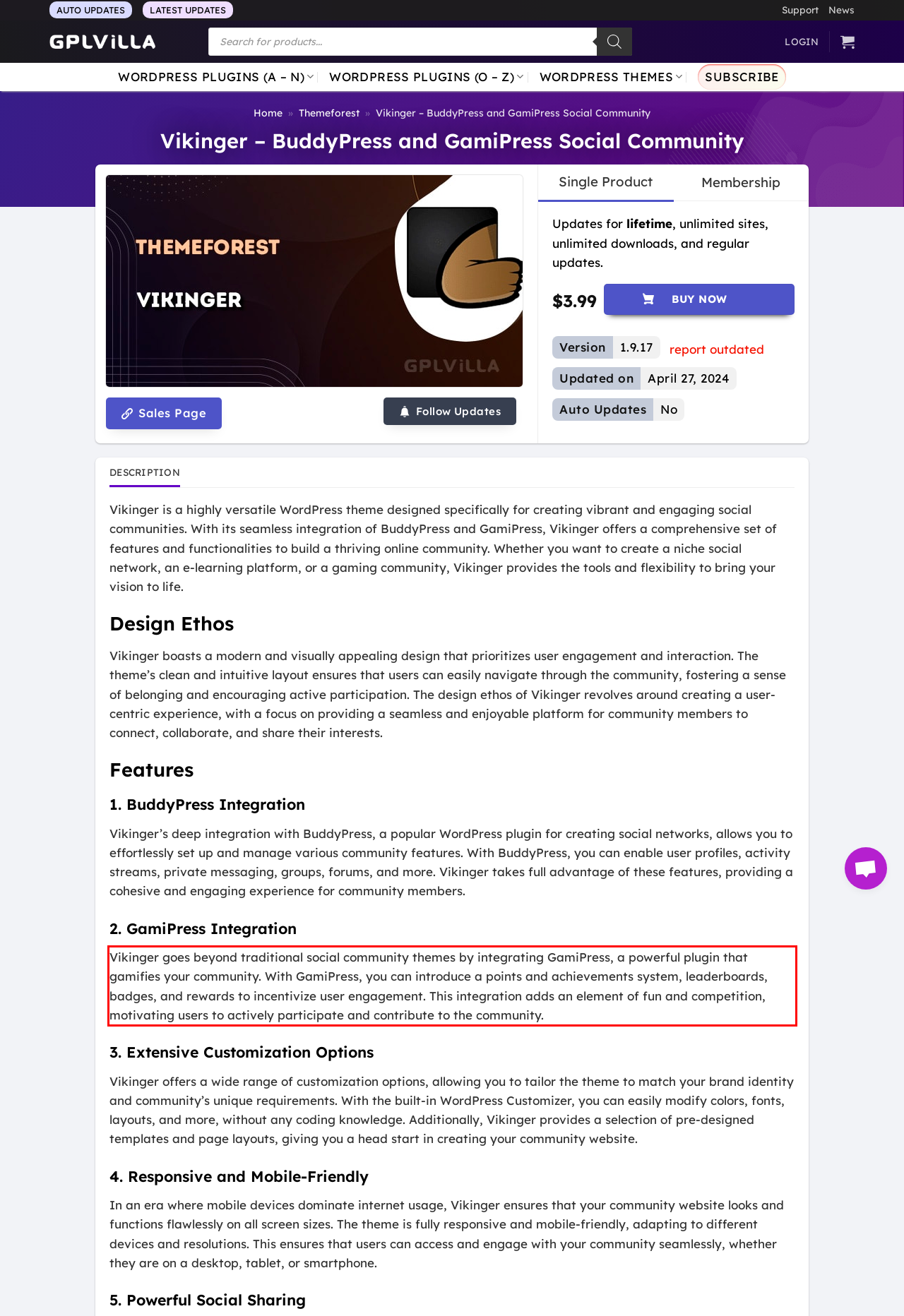Identify the text inside the red bounding box on the provided webpage screenshot by performing OCR.

Vikinger goes beyond traditional social community themes by integrating GamiPress, a powerful plugin that gamifies your community. With GamiPress, you can introduce a points and achievements system, leaderboards, badges, and rewards to incentivize user engagement. This integration adds an element of fun and competition, motivating users to actively participate and contribute to the community.